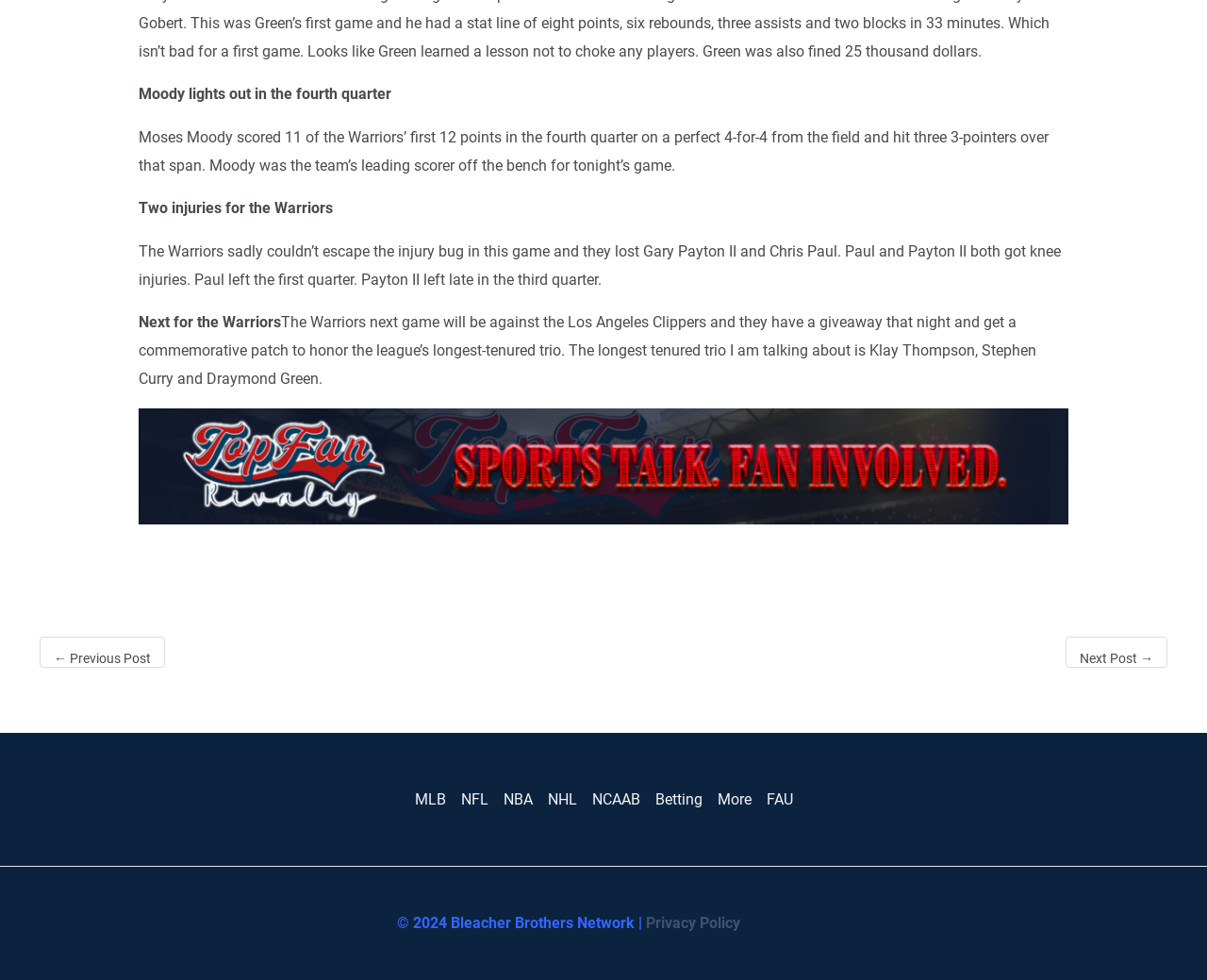Provide your answer in one word or a succinct phrase for the question: 
Who got knee injuries in the game?

Gary Payton II and Chris Paul